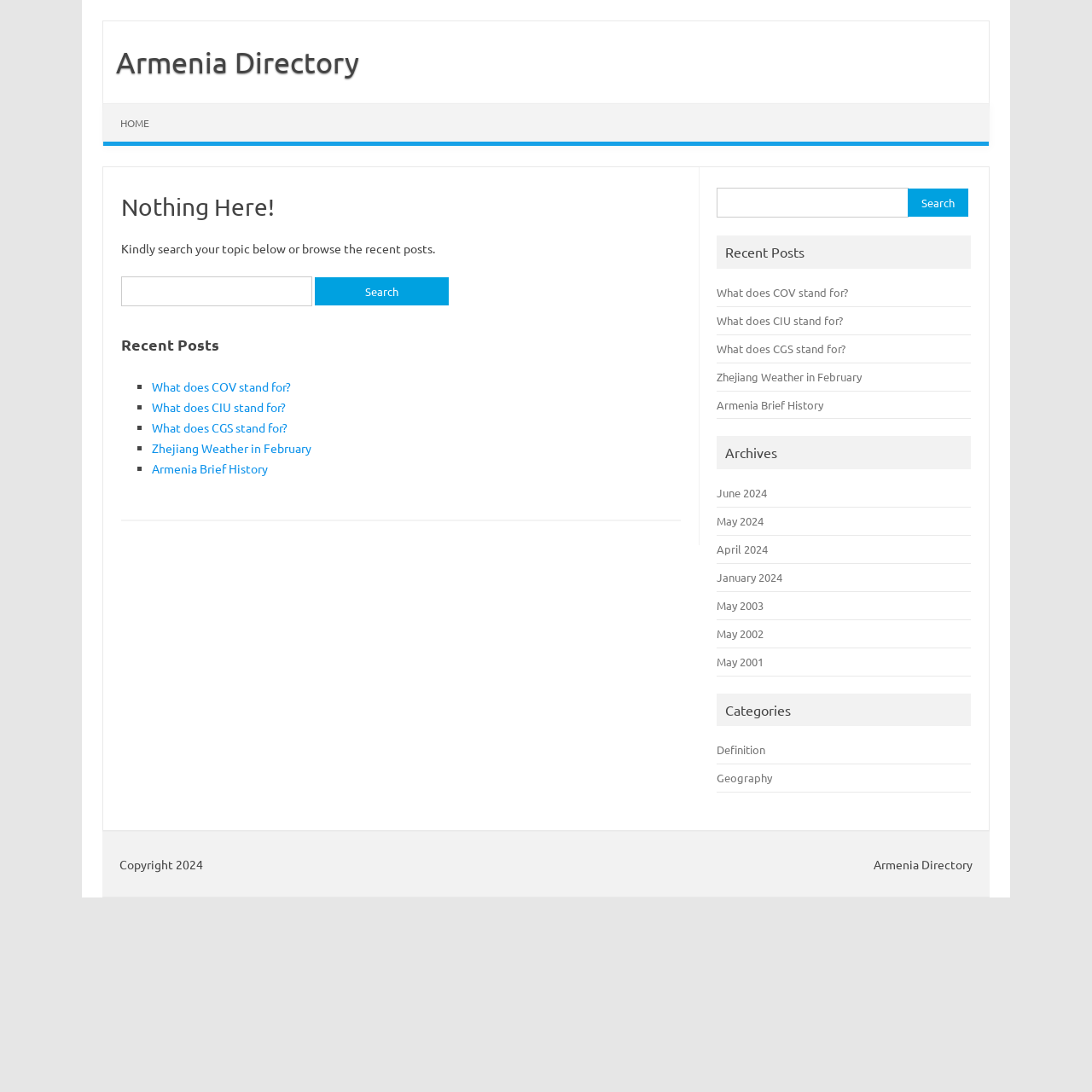Indicate the bounding box coordinates of the element that must be clicked to execute the instruction: "Search for a topic". The coordinates should be given as four float numbers between 0 and 1, i.e., [left, top, right, bottom].

[0.111, 0.253, 0.623, 0.286]